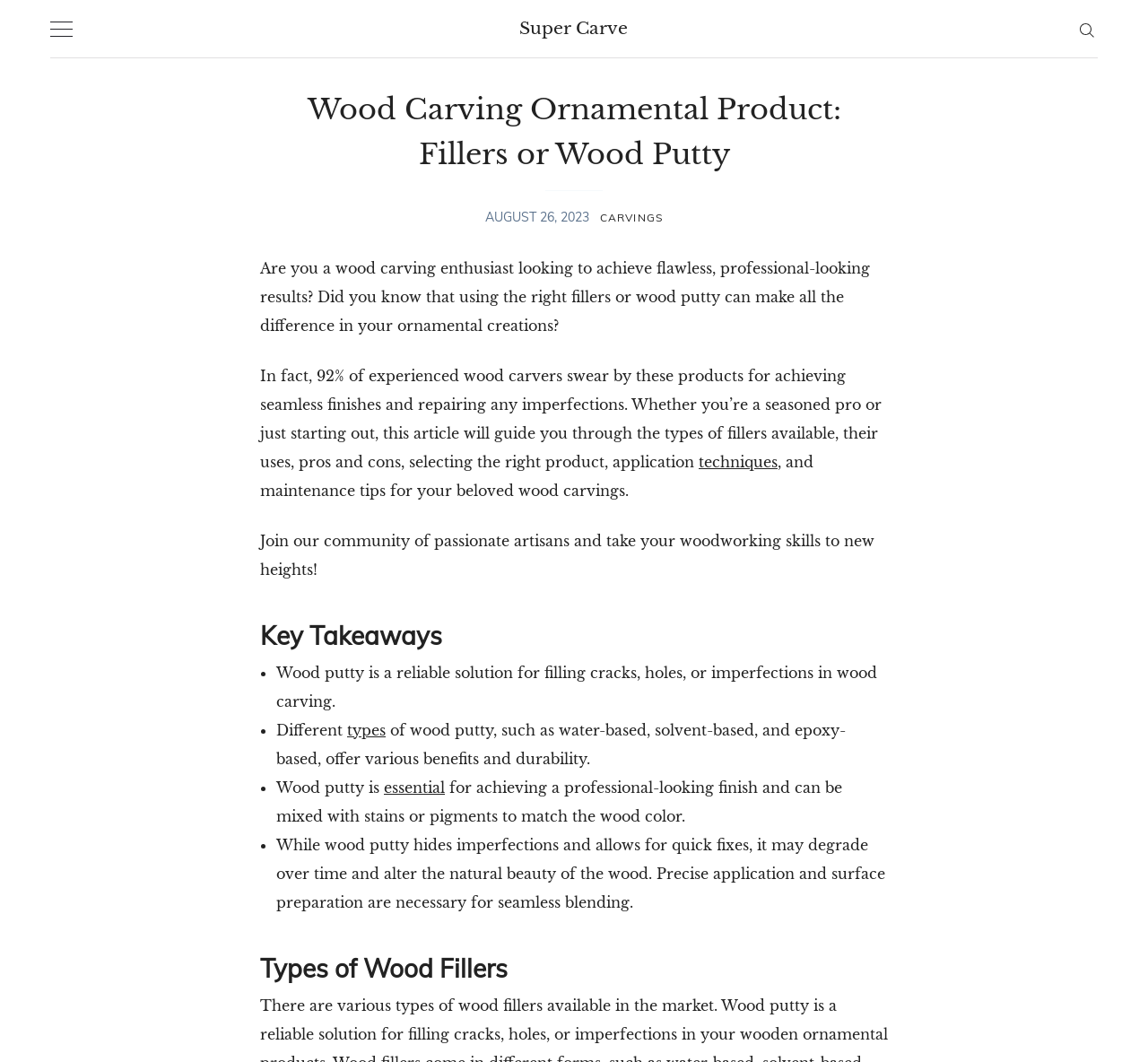What percentage of experienced wood carvers use fillers or wood putty?
Using the visual information, answer the question in a single word or phrase.

92%